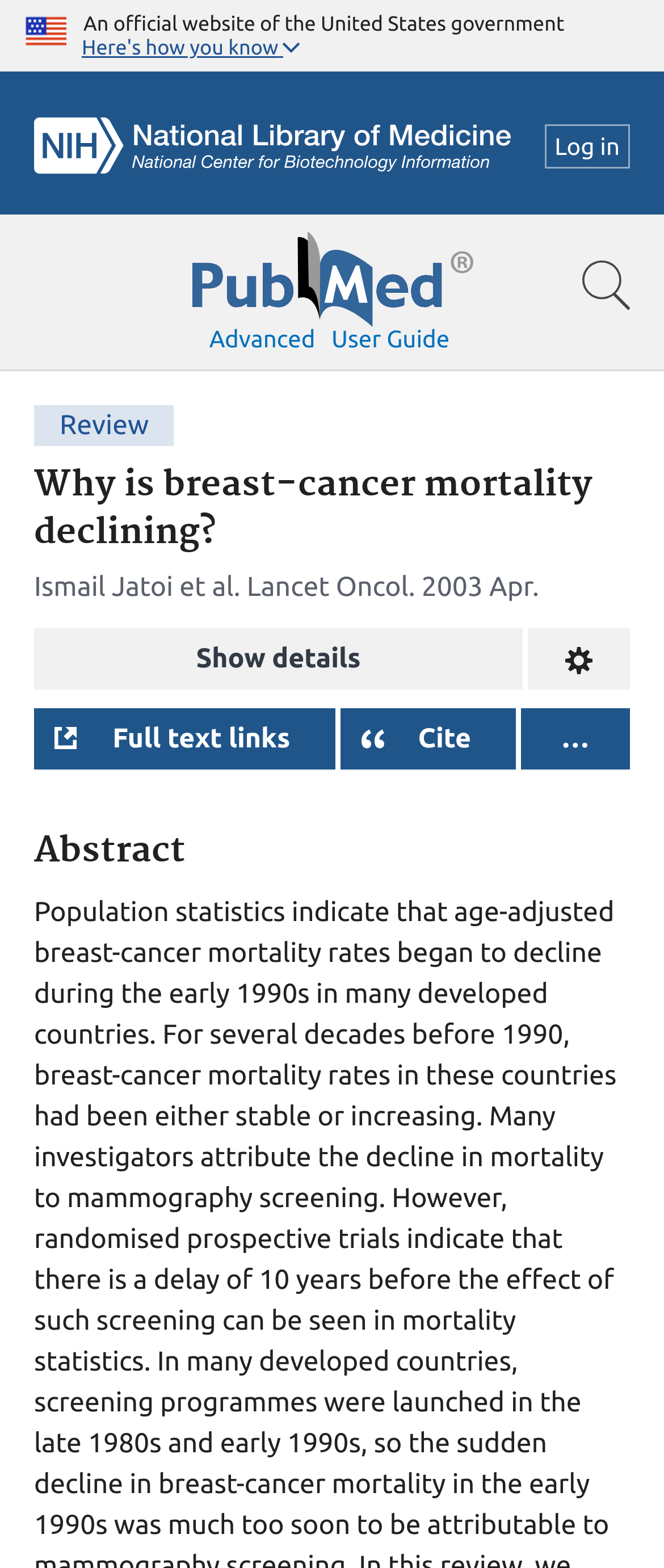Please specify the bounding box coordinates of the clickable region to carry out the following instruction: "View full article details". The coordinates should be four float numbers between 0 and 1, in the format [left, top, right, bottom].

[0.051, 0.401, 0.787, 0.44]